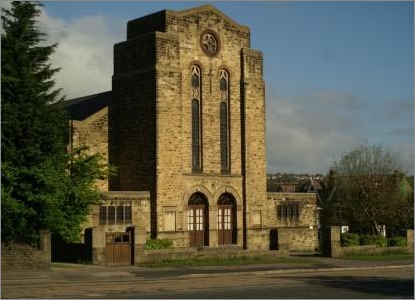Elaborate on the image by describing it in detail.

The image showcases the Banner Cross Methodist Church, characterized by its distinct architectural style and stone façade. The church is prominently situated amidst greenery, with trees framing the building and a clear blue sky partially visible above. The front view reveals the grand entrance, highlighted by large arched windows and a decorative rose window at the top, emblematic of traditional church architecture. This inviting structure is part of the Escafeld Chorale Sheffield community, where prospective members can join and engage with its activities. The peaceful surroundings and the church's historic charm create a welcoming atmosphere for visitors and congregation alike.